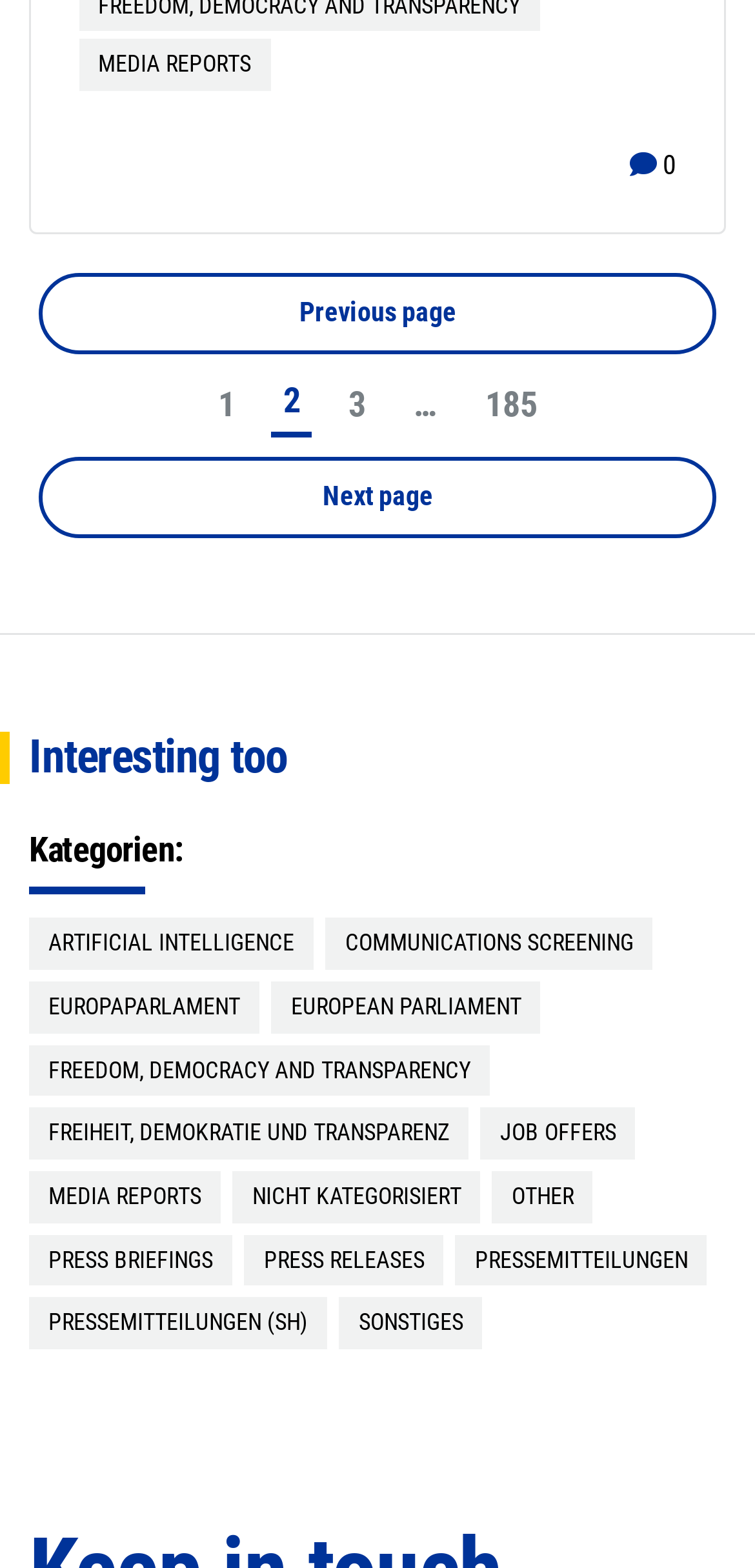Please specify the coordinates of the bounding box for the element that should be clicked to carry out this instruction: "Go to media reports". The coordinates must be four float numbers between 0 and 1, formatted as [left, top, right, bottom].

[0.104, 0.025, 0.358, 0.058]